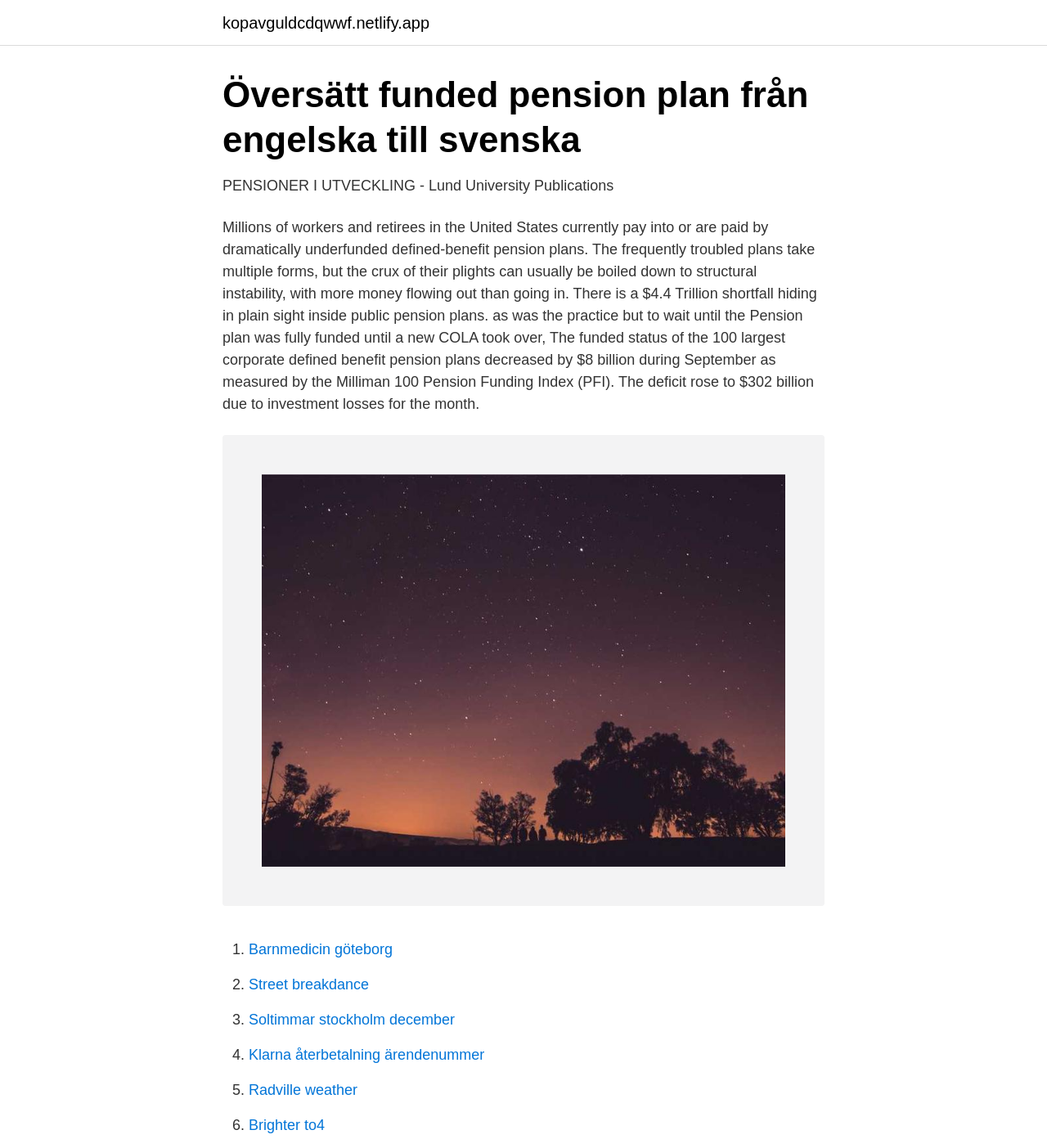Extract the main heading text from the webpage.

Översätt funded pension plan från engelska till svenska